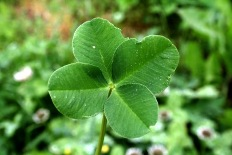Use a single word or phrase to respond to the question:
What type of environment is suggested by the background?

Natural and lush